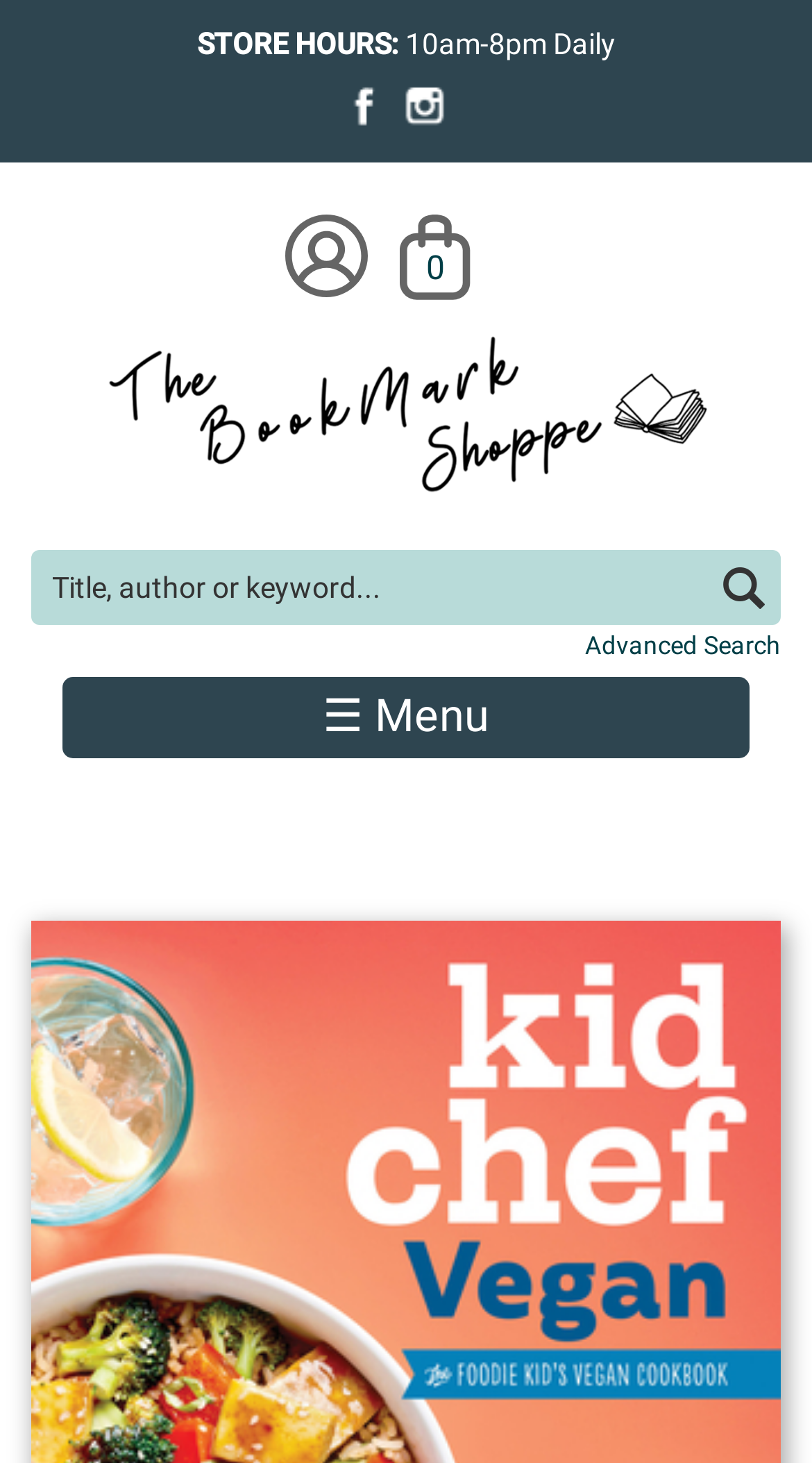Please study the image and answer the question comprehensively:
What is the logo of the website?

I found an image element with a link element that says 'The BookMark Shoppe Logo'. This indicates that the logo of the website is The BookMark Shoppe Logo.